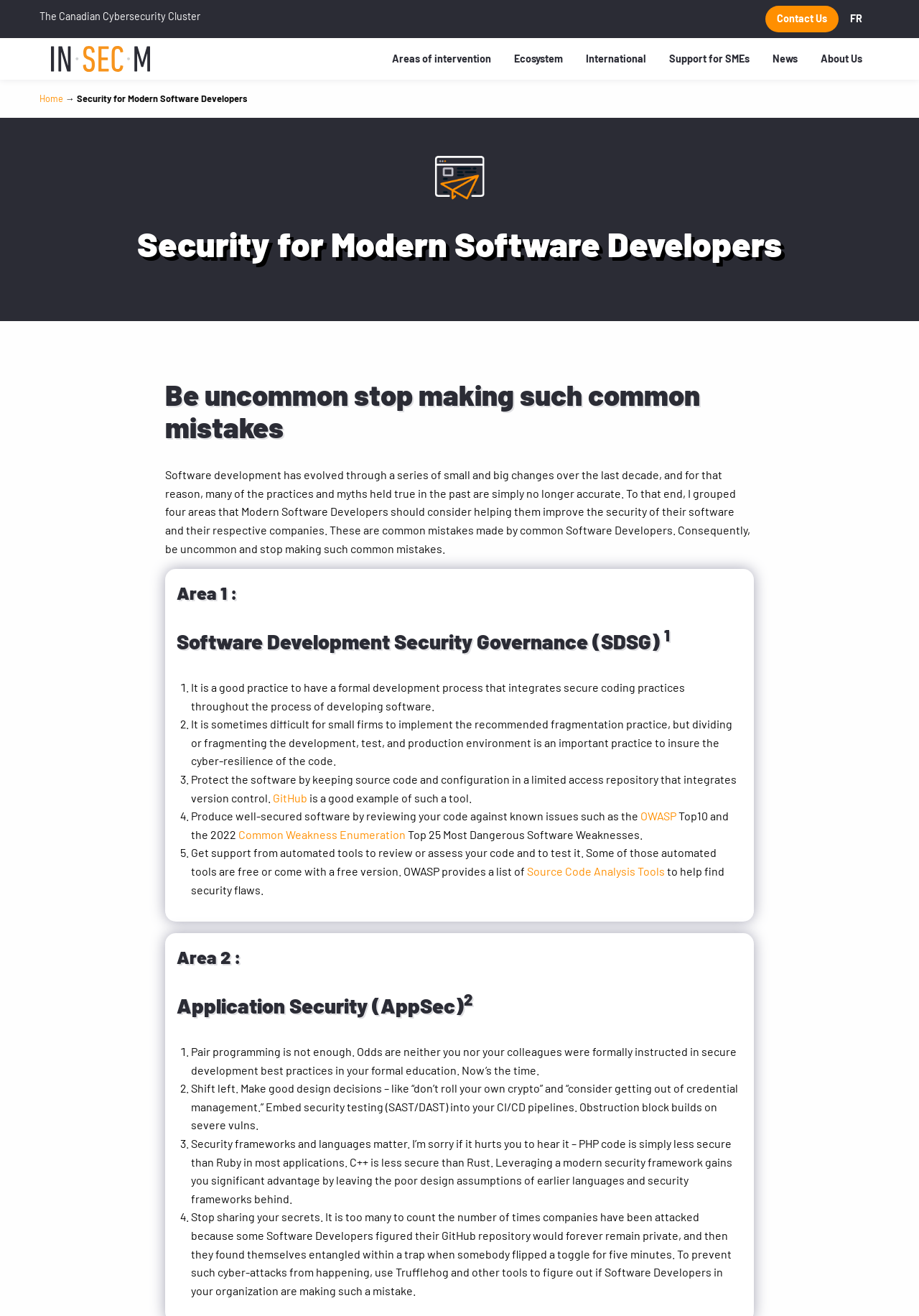Please predict the bounding box coordinates of the element's region where a click is necessary to complete the following instruction: "Explore GitHub". The coordinates should be represented by four float numbers between 0 and 1, i.e., [left, top, right, bottom].

[0.297, 0.601, 0.334, 0.611]